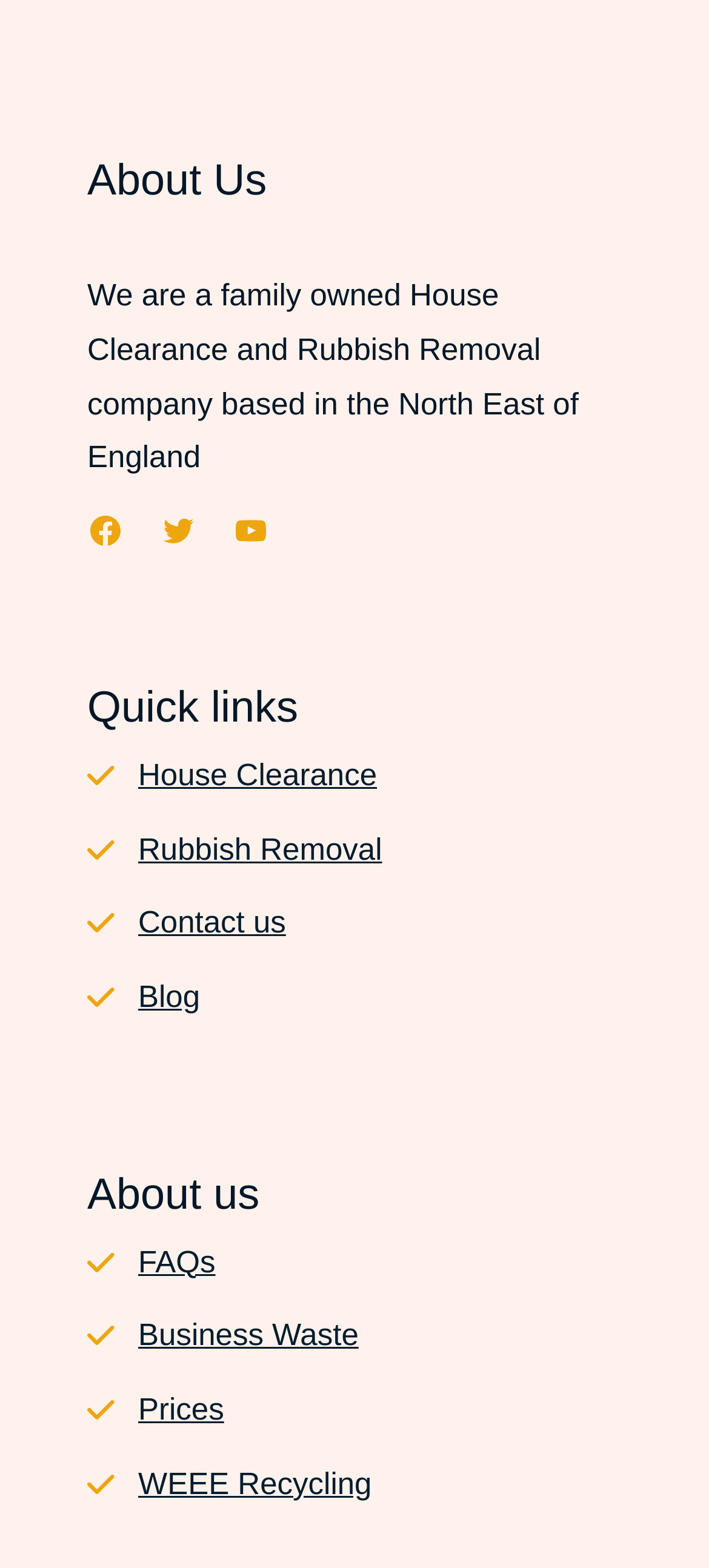What is the last link in the 'About us' section?
Provide a concise answer using a single word or phrase based on the image.

WEEE Recycling